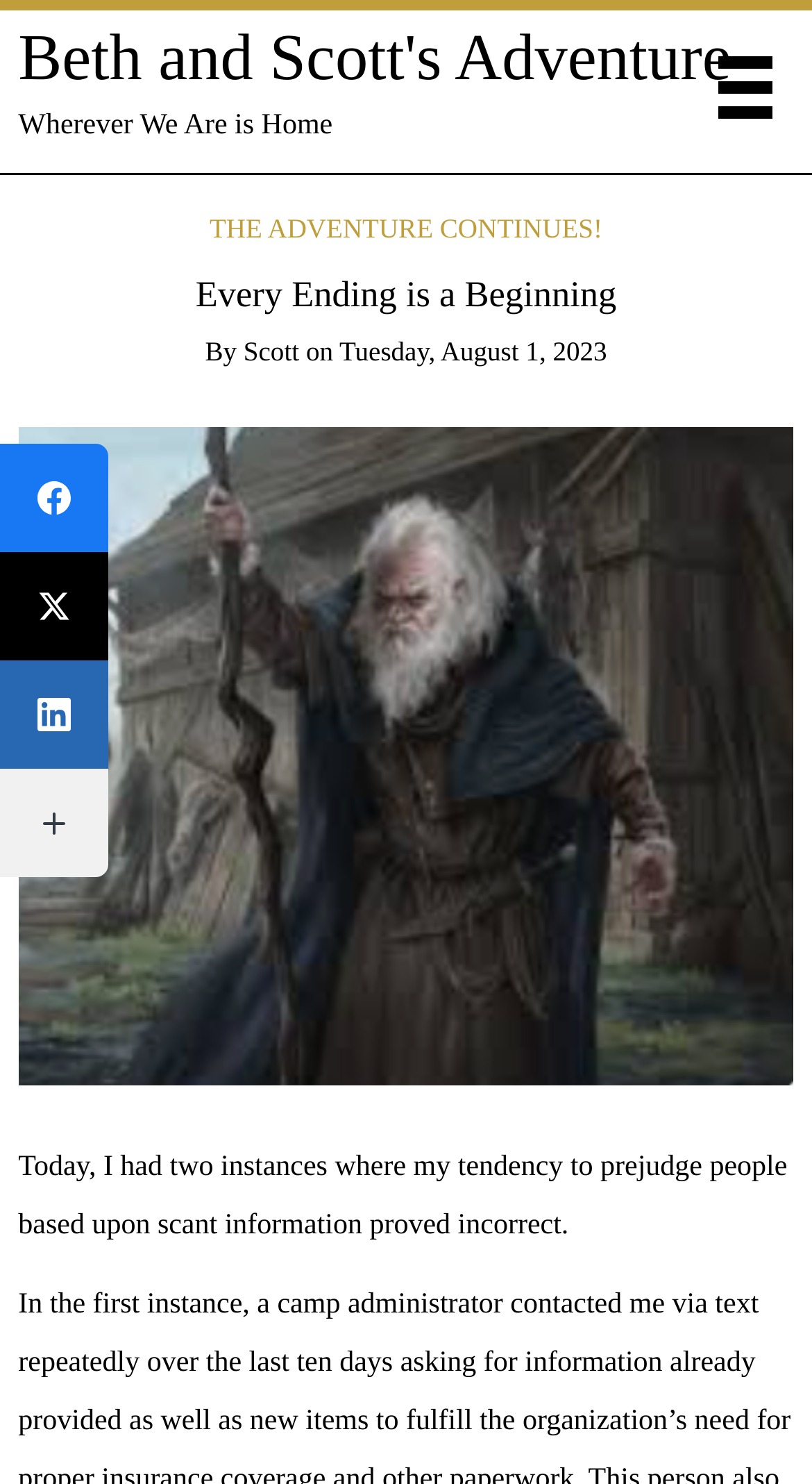Show the bounding box coordinates of the element that should be clicked to complete the task: "Read the article about prejudging people".

[0.022, 0.776, 0.97, 0.836]